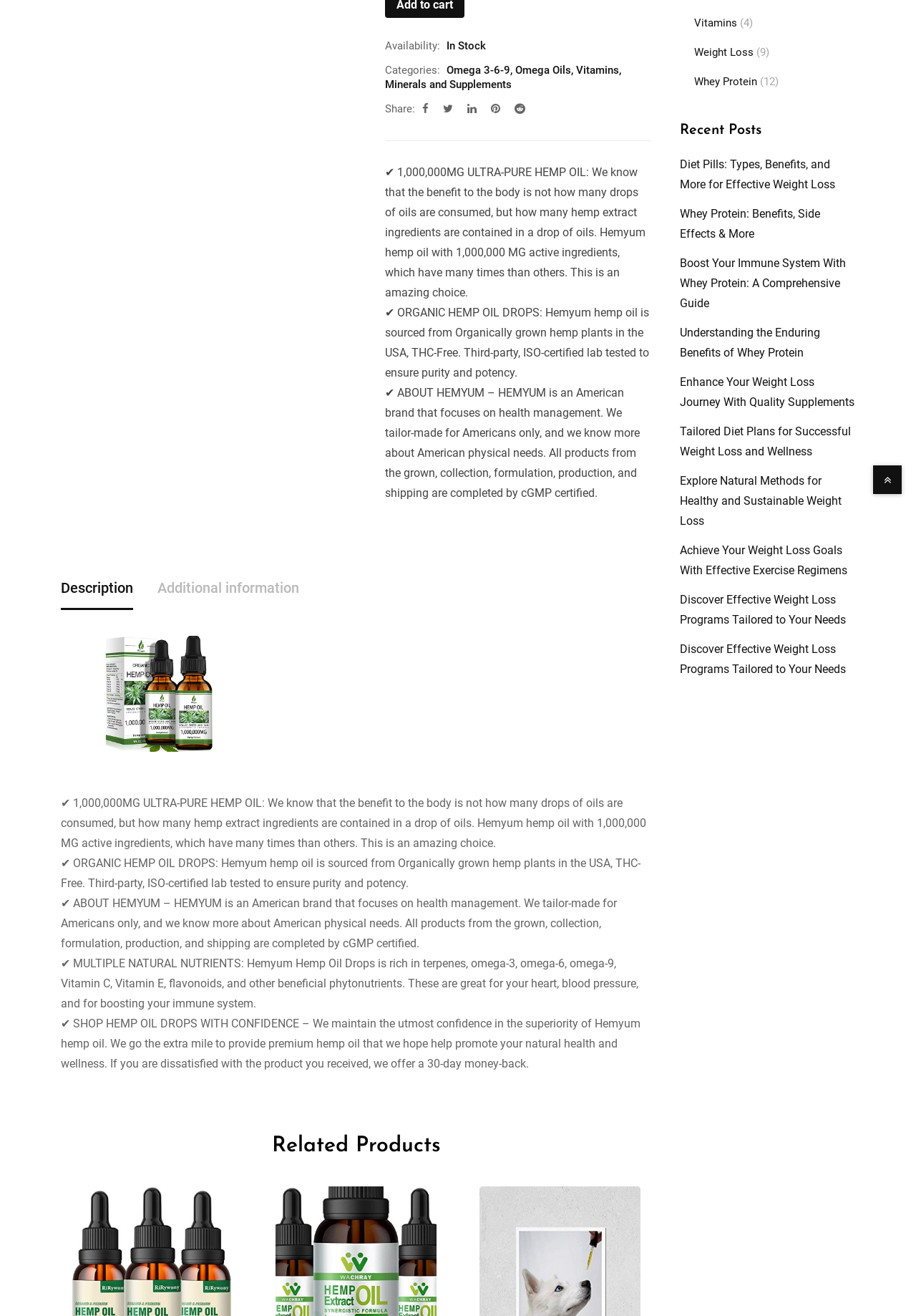Identify the coordinates of the bounding box for the element described below: "Whey Protein". Return the coordinates as four float numbers between 0 and 1: [left, top, right, bottom].

[0.758, 0.057, 0.827, 0.067]